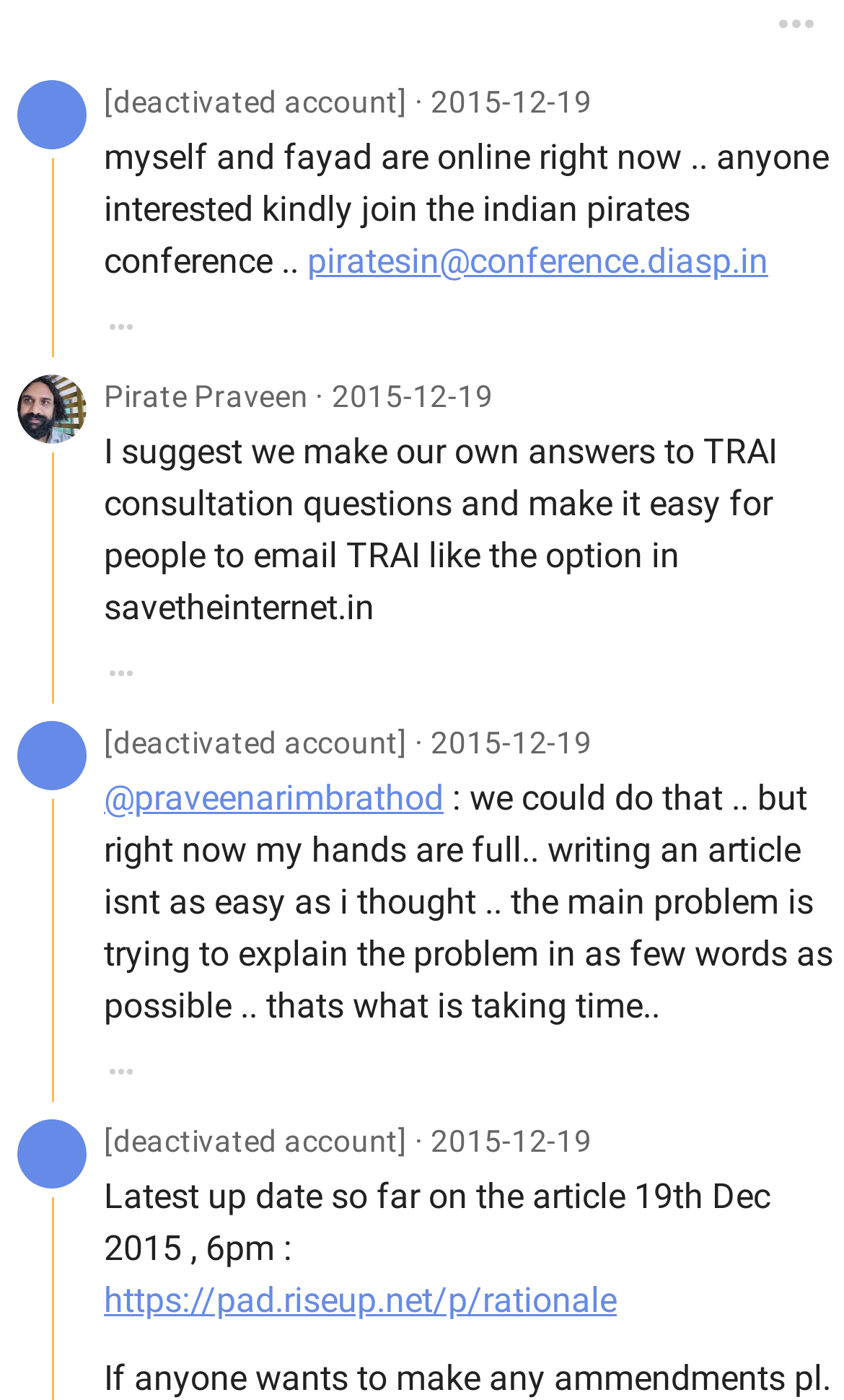Please identify the bounding box coordinates of the element I need to click to follow this instruction: "Click on the 'More actions' button again".

[0.108, 0.459, 0.179, 0.503]